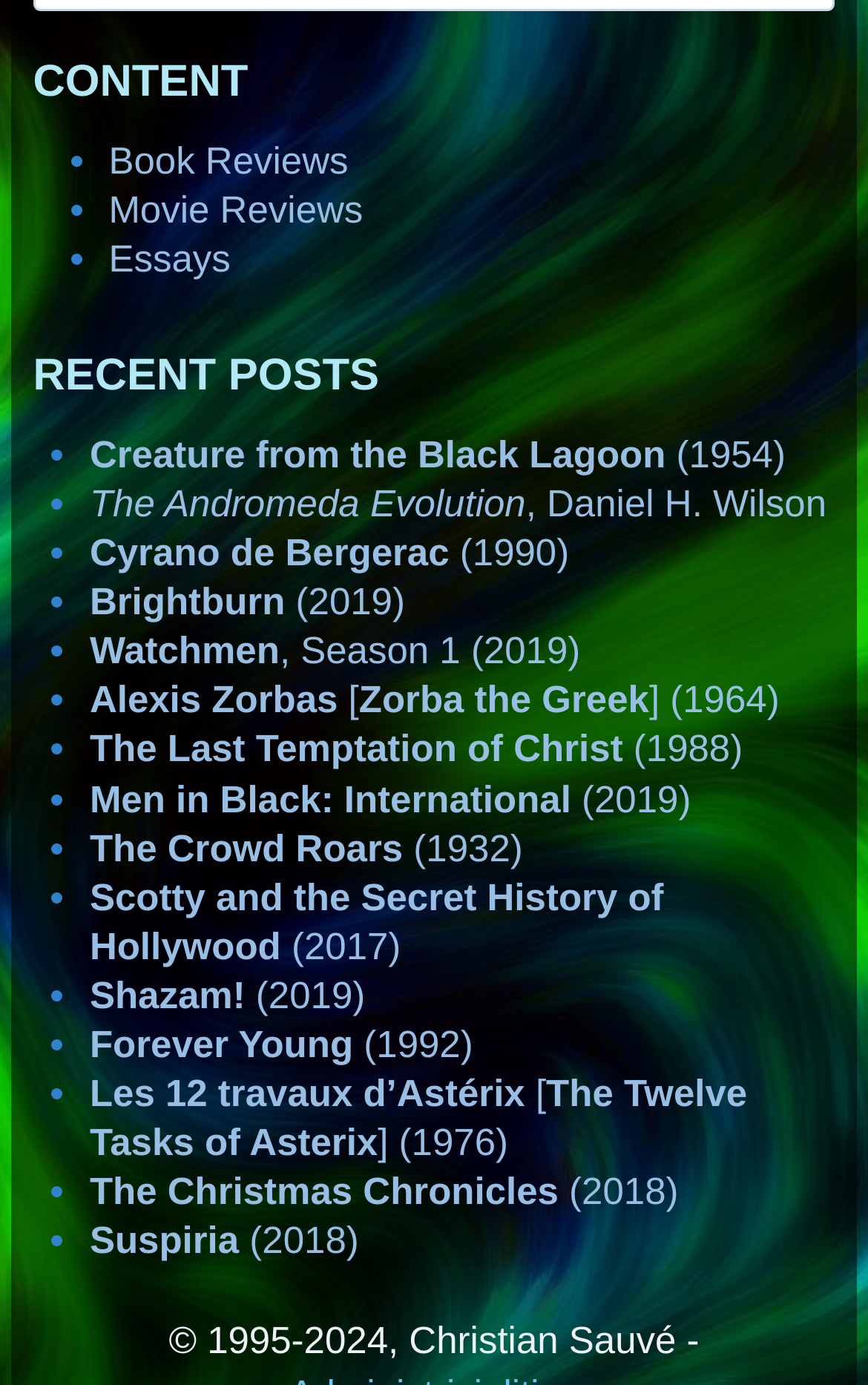Please locate the bounding box coordinates for the element that should be clicked to achieve the following instruction: "Click on Creature from the Black Lagoon (1954)". Ensure the coordinates are given as four float numbers between 0 and 1, i.e., [left, top, right, bottom].

[0.103, 0.313, 0.905, 0.344]